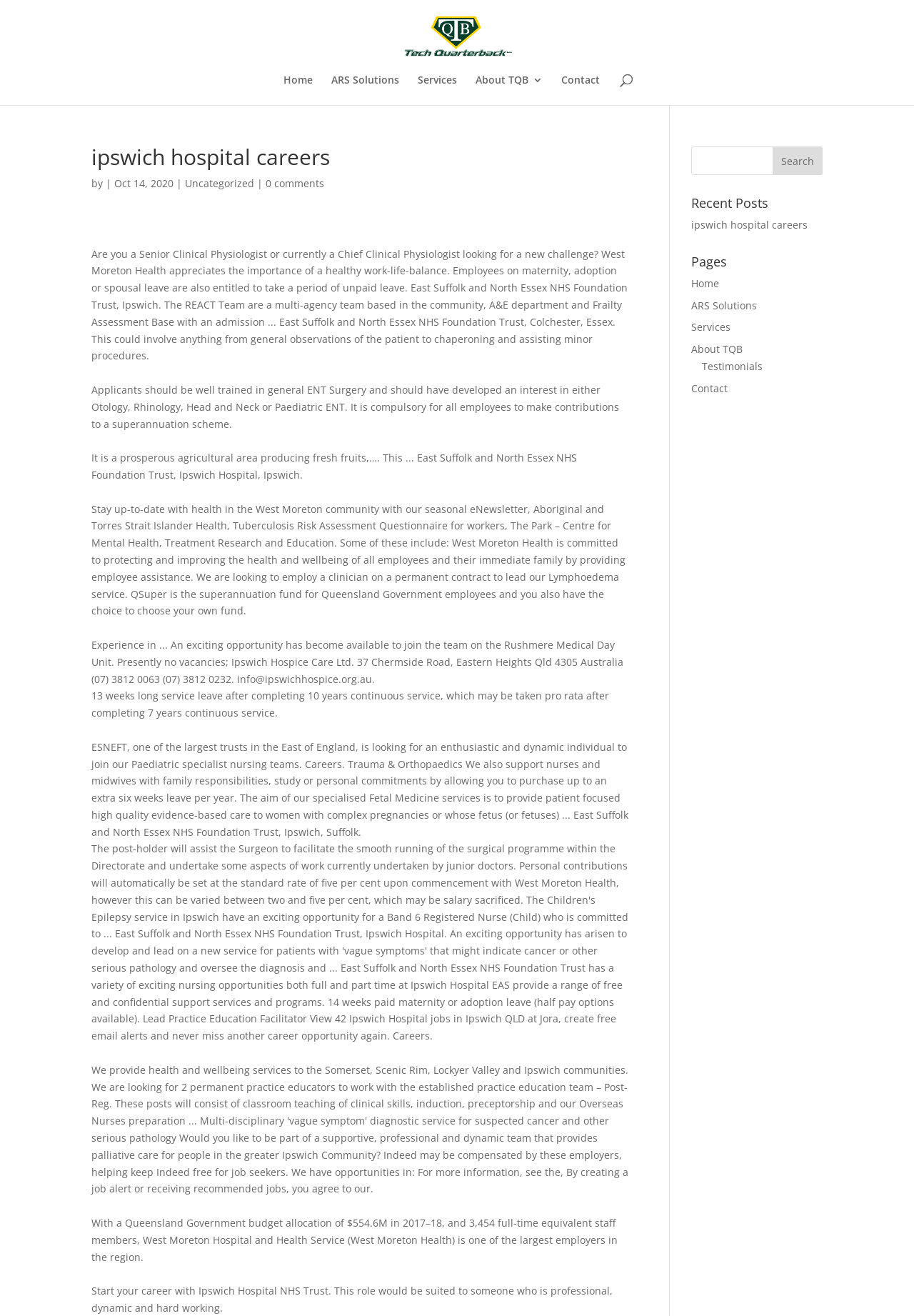Provide a brief response using a word or short phrase to this question:
What is the benefit of working at West Moreton Health?

Healthy work-life-balance